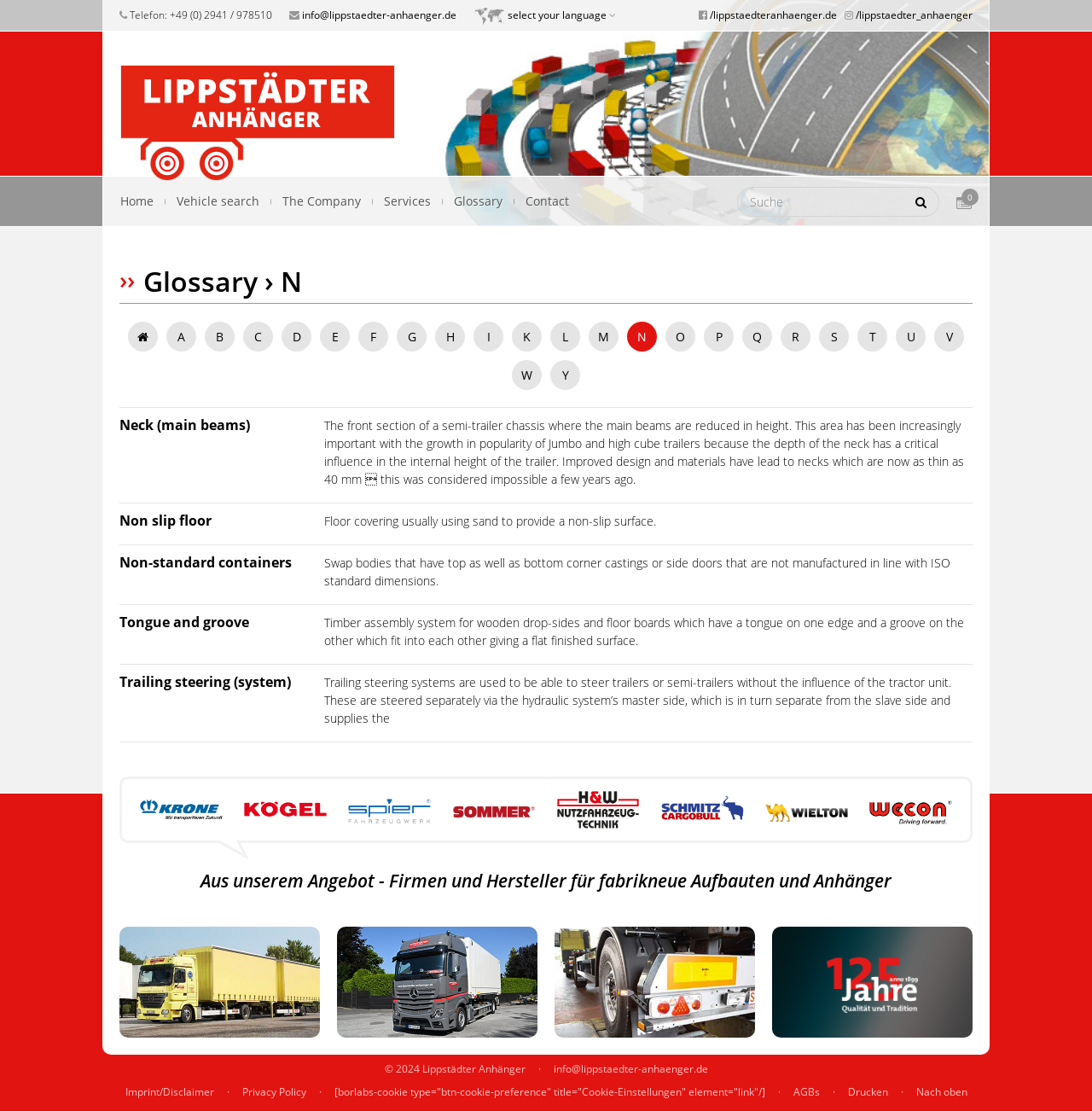How many images of companies are displayed on the webpage?
Answer the question with a thorough and detailed explanation.

The webpage displays images of 9 companies, including Krone, Kögel, Spier, Sommer, H & W Nutzfahrzeugtechnik, Schmitz Cargobull, Wielton, and Wecon, which are likely manufacturers or suppliers of trailers or semi-trailers.